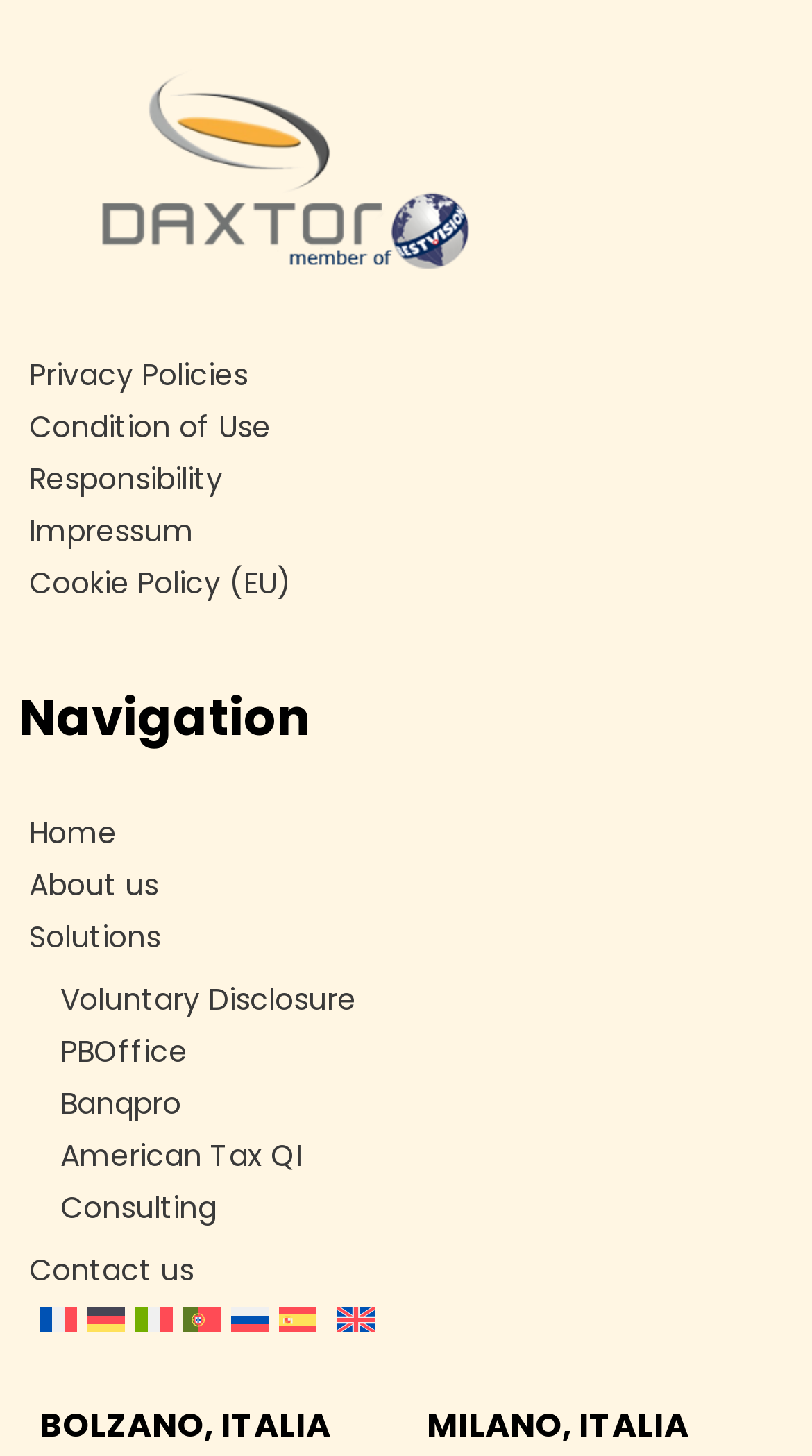Please provide a brief answer to the following inquiry using a single word or phrase:
What is the first link in the navigation section?

Home